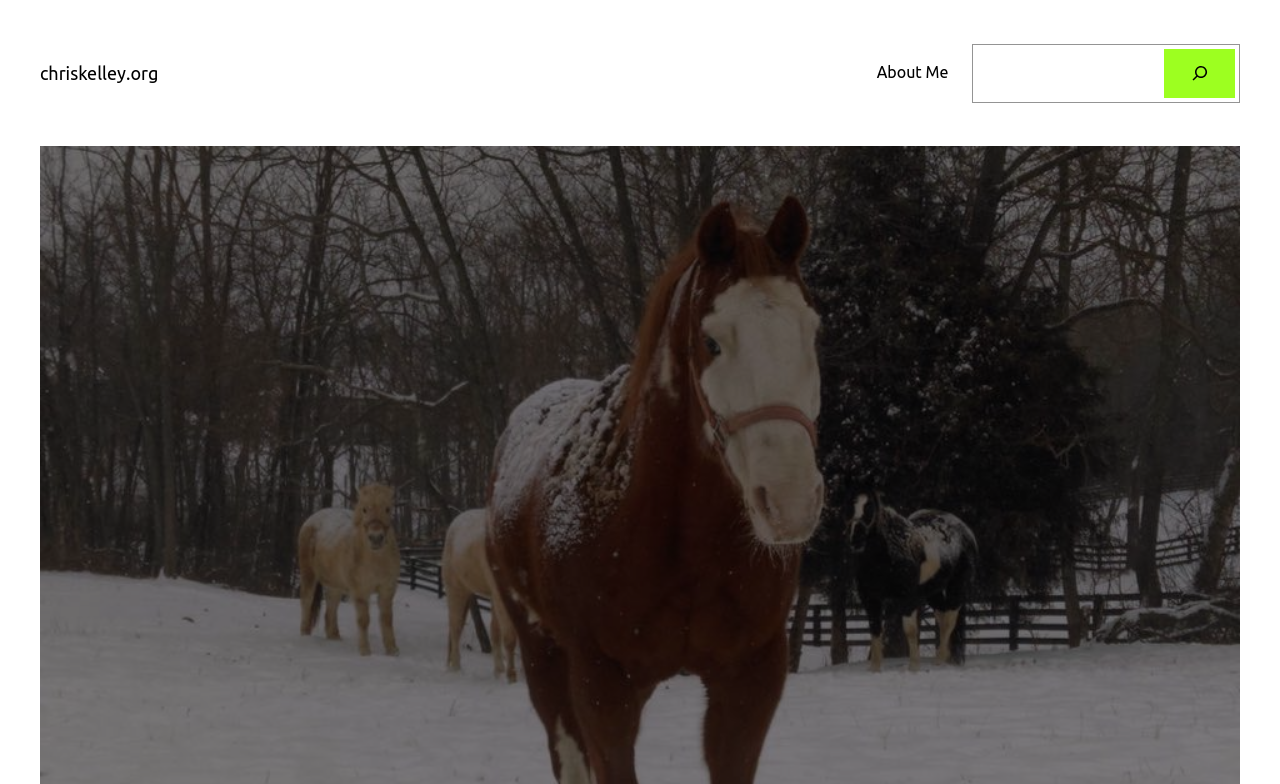Extract the primary header of the webpage and generate its text.

Until we meet again